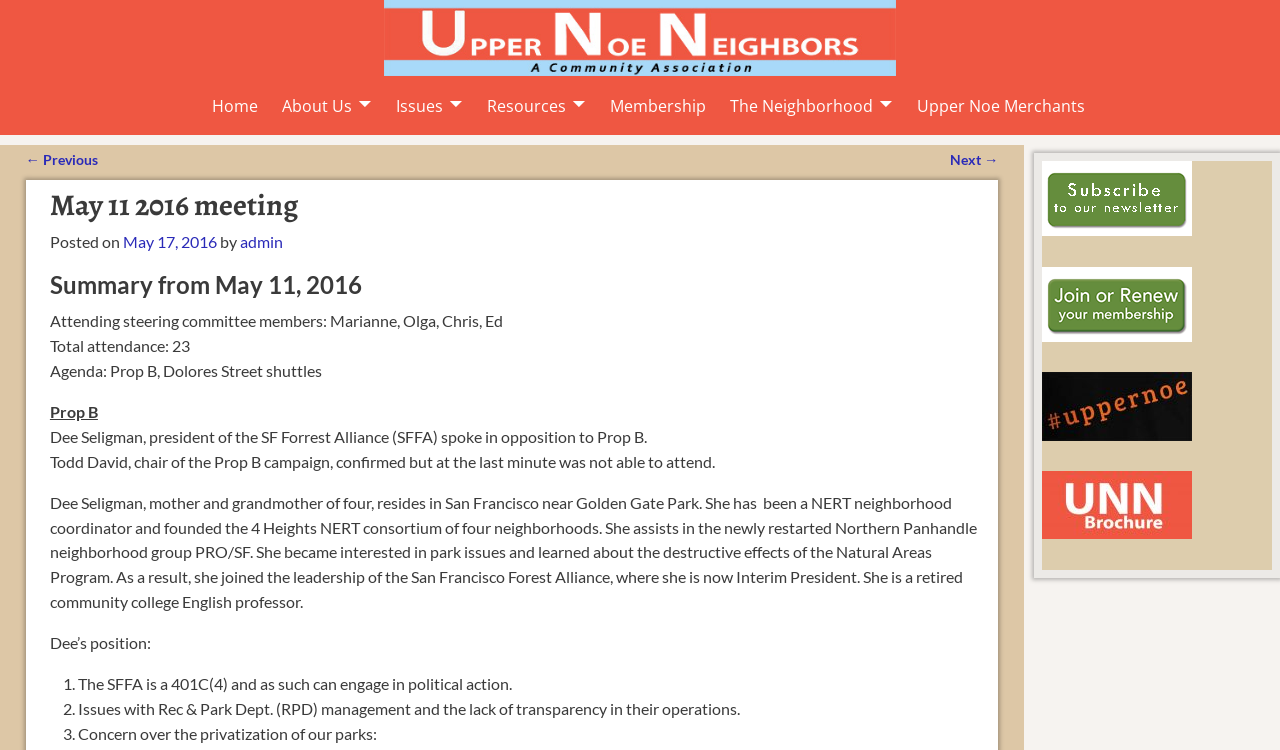Show the bounding box coordinates for the HTML element described as: "← Previous".

[0.02, 0.202, 0.077, 0.224]